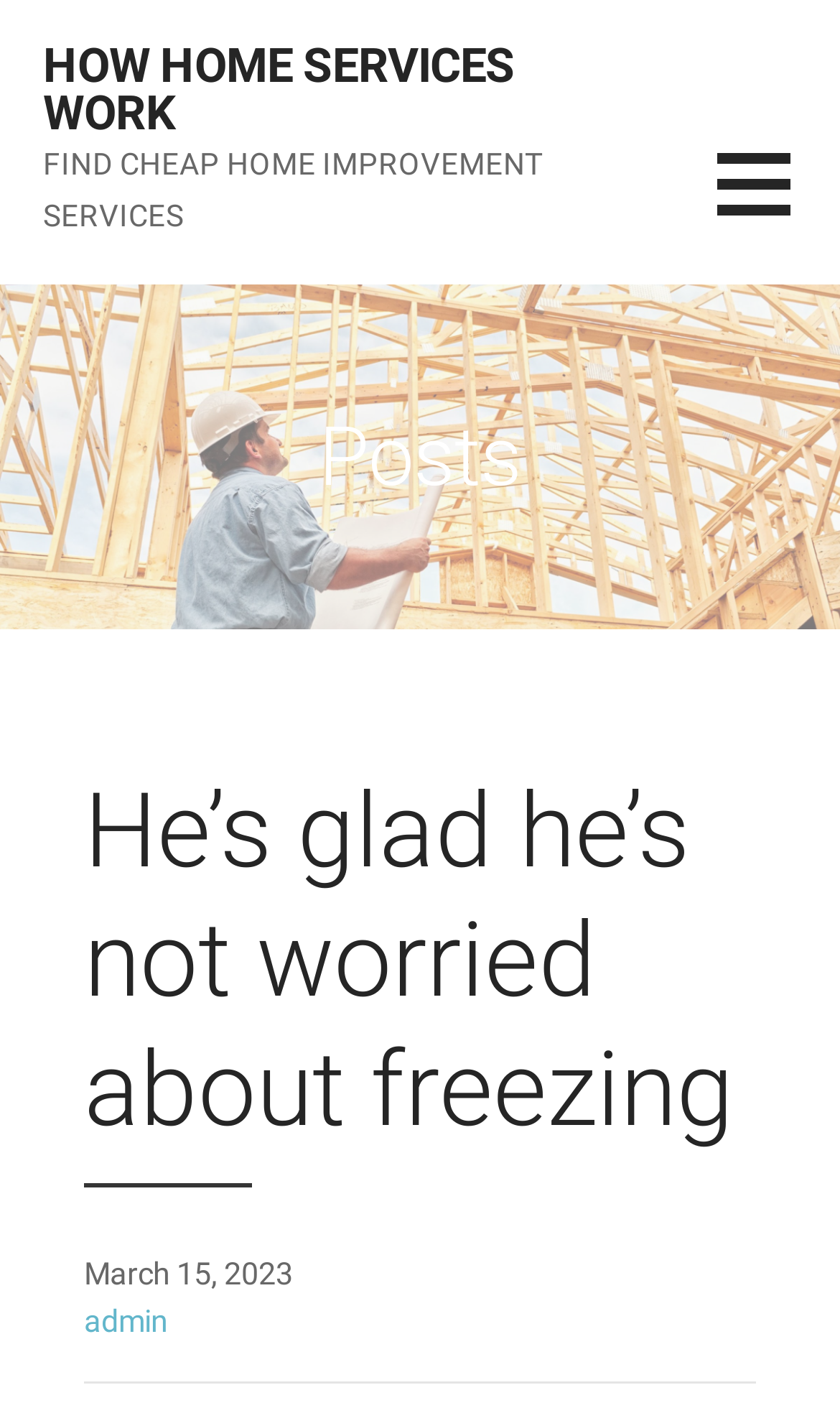What is the principal heading displayed on the webpage?

He’s glad he’s not worried about freezing